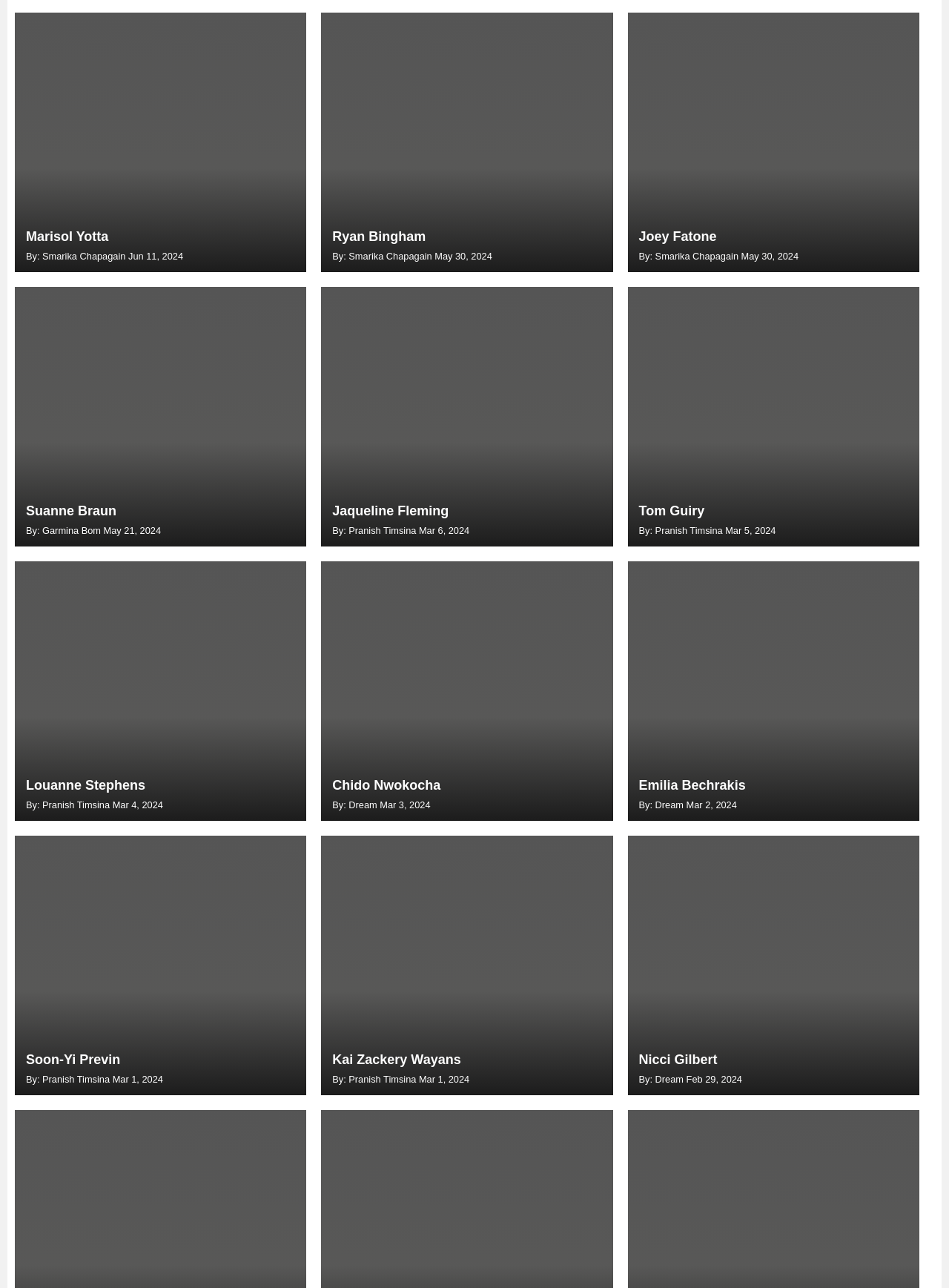Predict the bounding box coordinates of the area that should be clicked to accomplish the following instruction: "View Suanne Braun's profile". The bounding box coordinates should consist of four float numbers between 0 and 1, i.e., [left, top, right, bottom].

[0.016, 0.223, 0.323, 0.425]